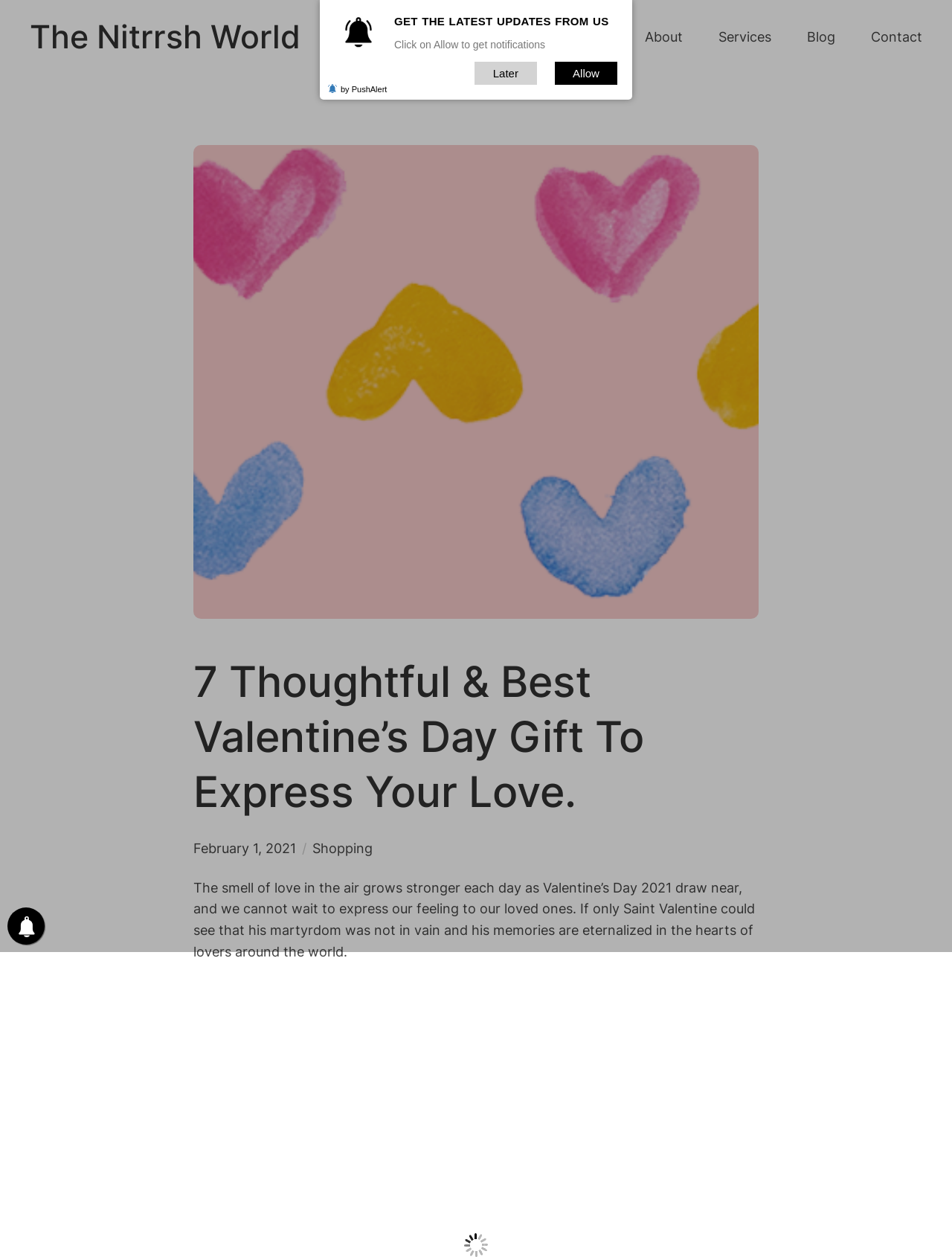Provide the bounding box coordinates of the HTML element described as: "The Nitrrsh World". The bounding box coordinates should be four float numbers between 0 and 1, i.e., [left, top, right, bottom].

[0.031, 0.014, 0.316, 0.044]